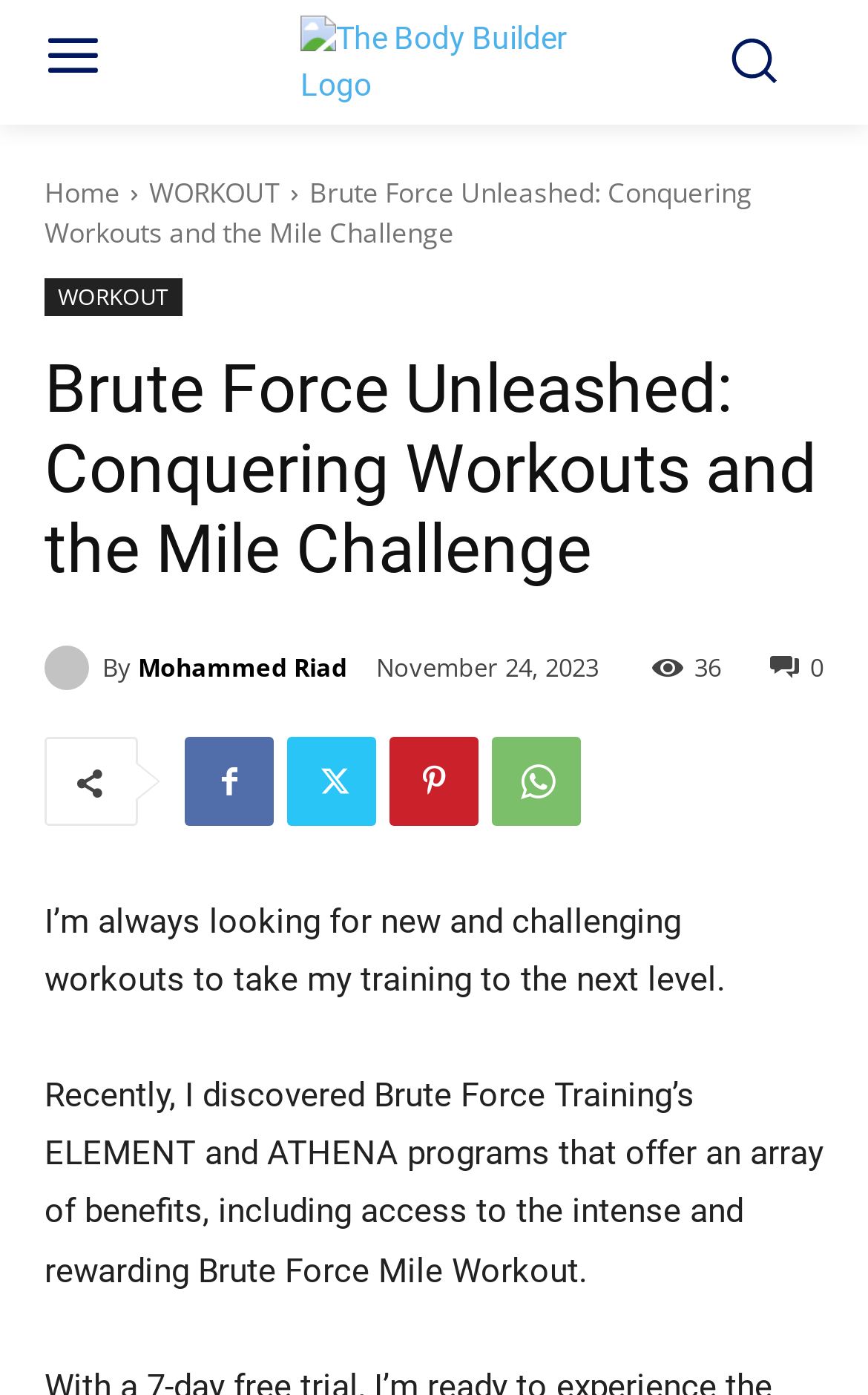What is the name of the logo?
Please use the visual content to give a single word or phrase answer.

The Body Builder Logo